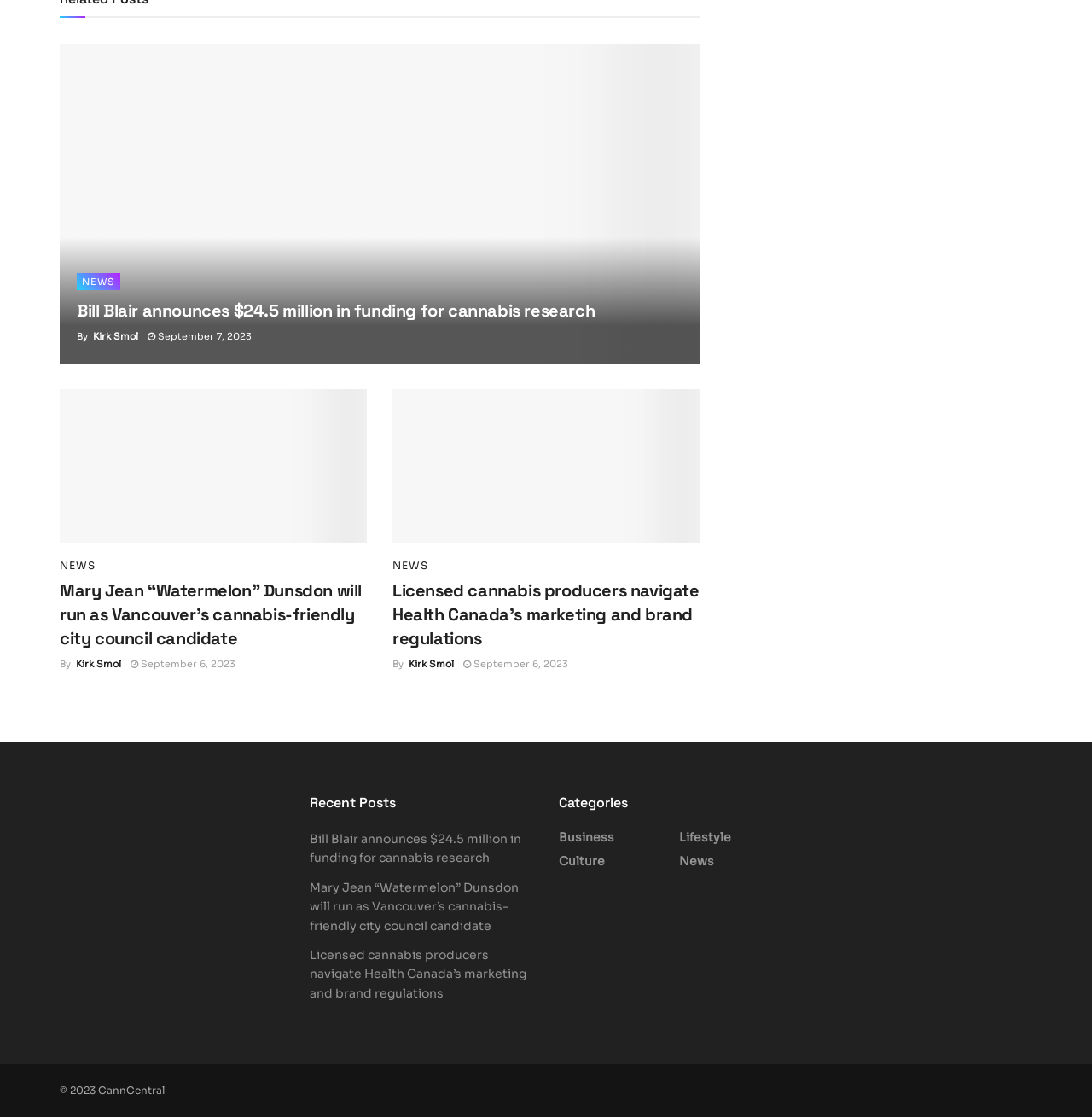Determine the bounding box coordinates of the clickable region to carry out the instruction: "Read news about Bill Blair announcing funding for cannabis research".

[0.055, 0.039, 0.641, 0.325]